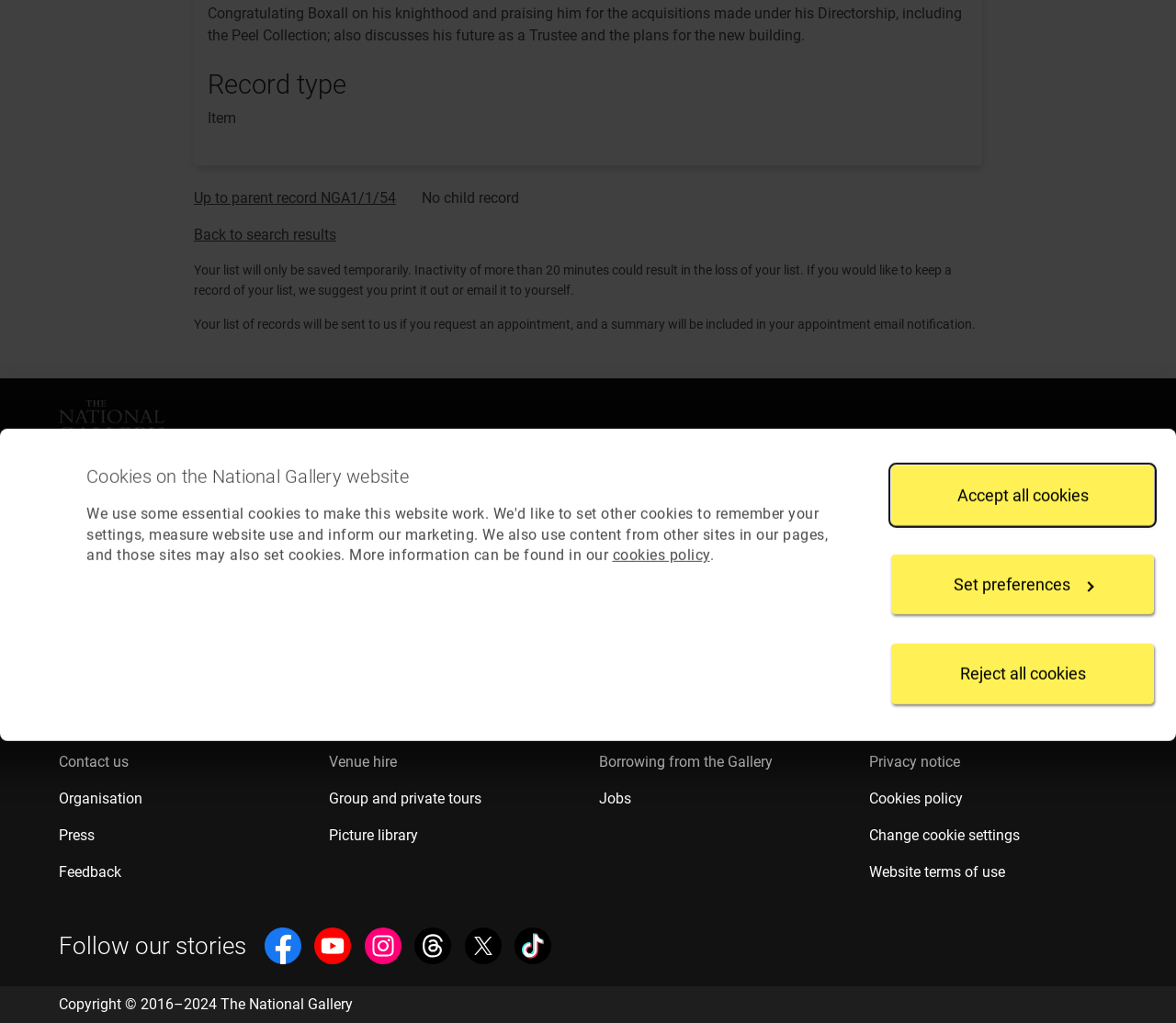Given the description "Wix.com", provide the bounding box coordinates of the corresponding UI element.

None